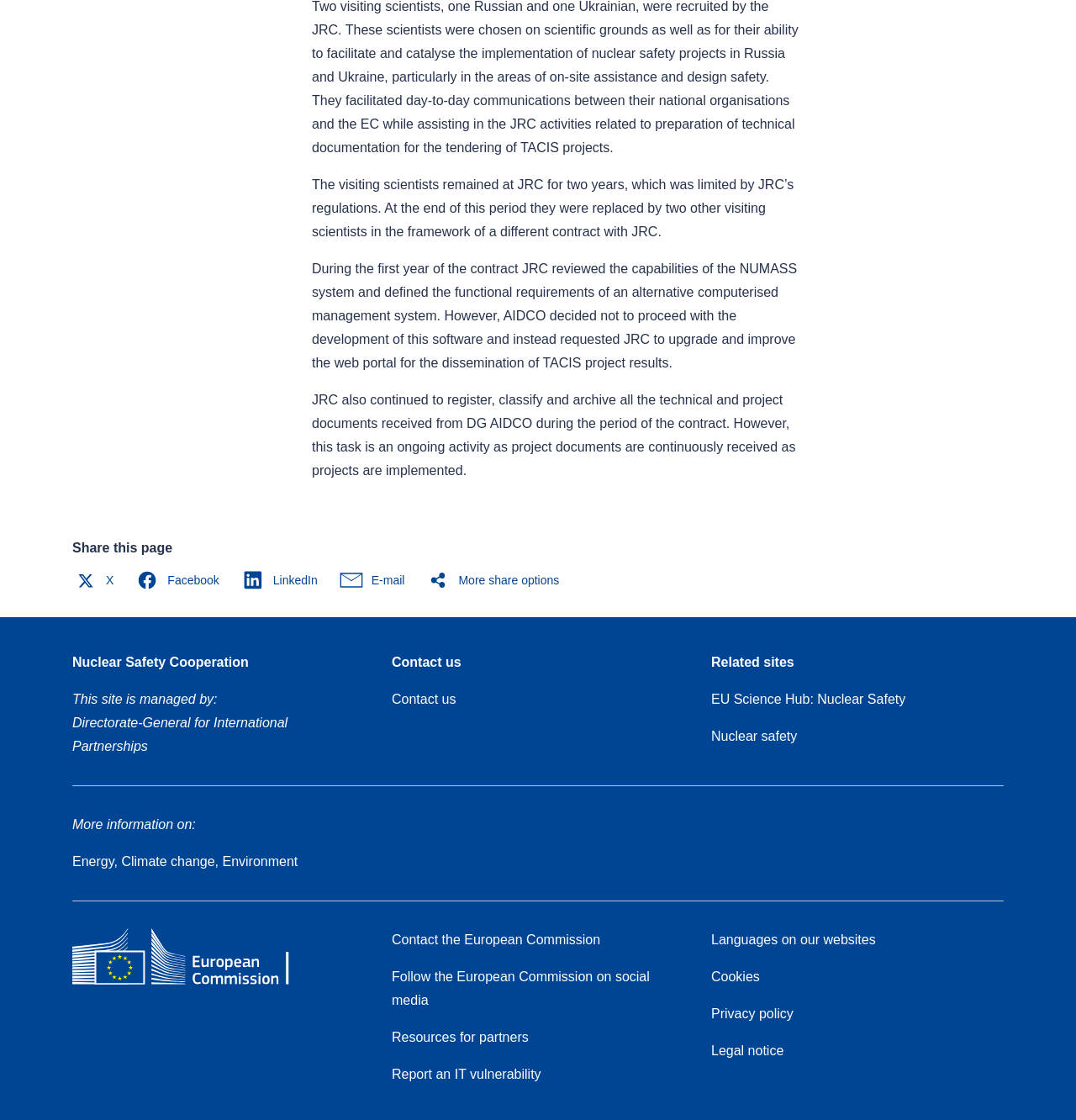Please specify the coordinates of the bounding box for the element that should be clicked to carry out this instruction: "Click the Post Comment button". The coordinates must be four float numbers between 0 and 1, formatted as [left, top, right, bottom].

None